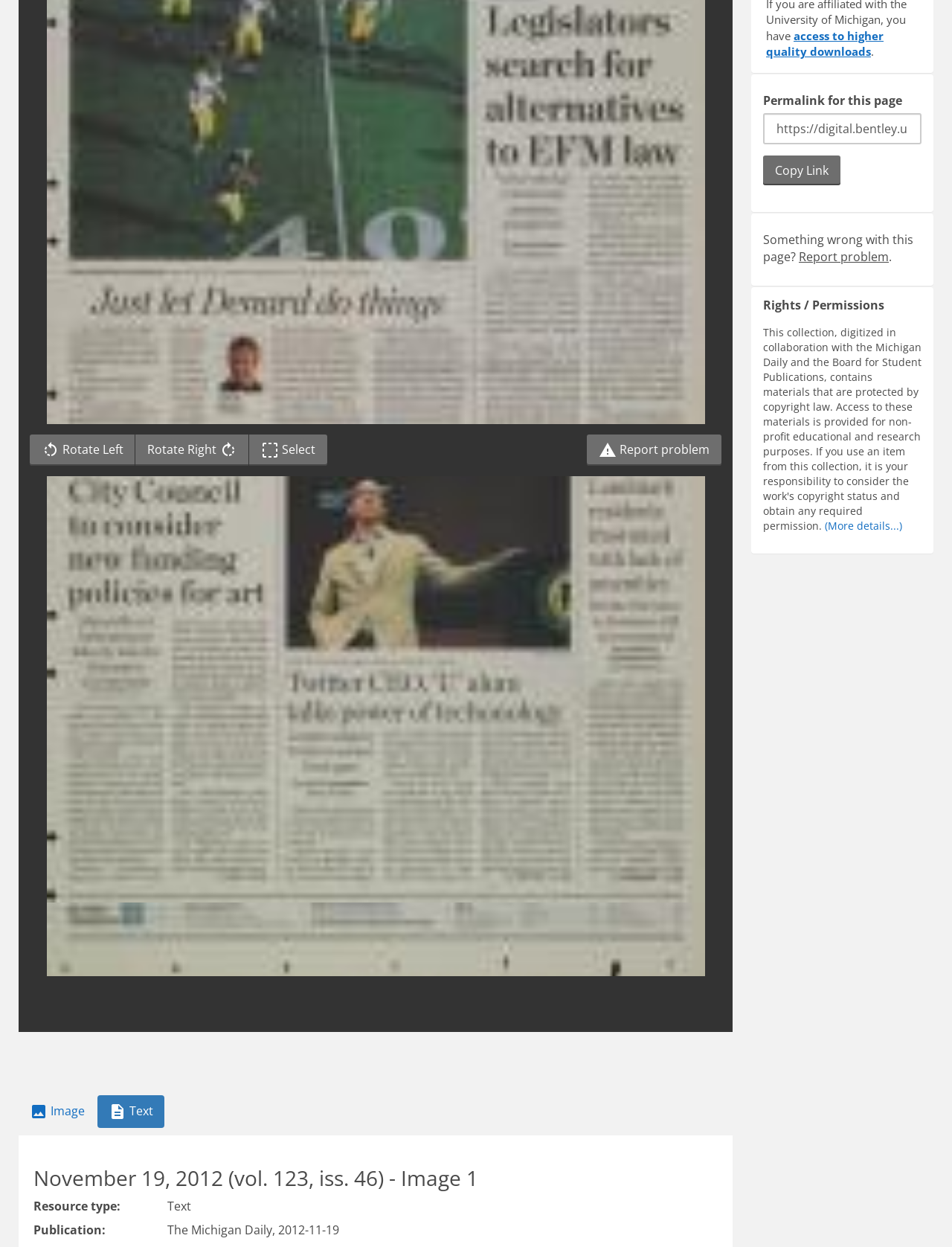Given the element description: "access to higher quality downloads", predict the bounding box coordinates of the UI element it refers to, using four float numbers between 0 and 1, i.e., [left, top, right, bottom].

[0.805, 0.023, 0.928, 0.047]